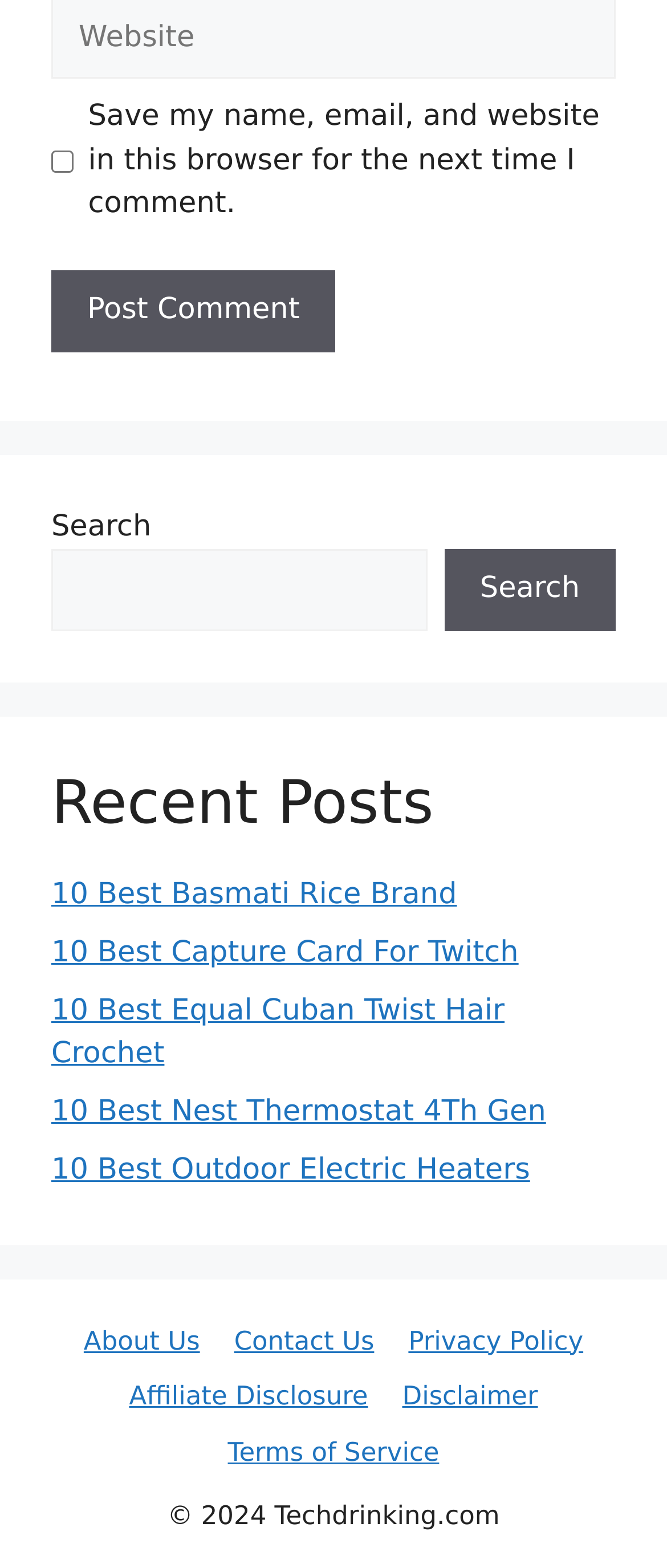Answer the question in a single word or phrase:
What type of content is listed under 'Recent Posts'?

Article links